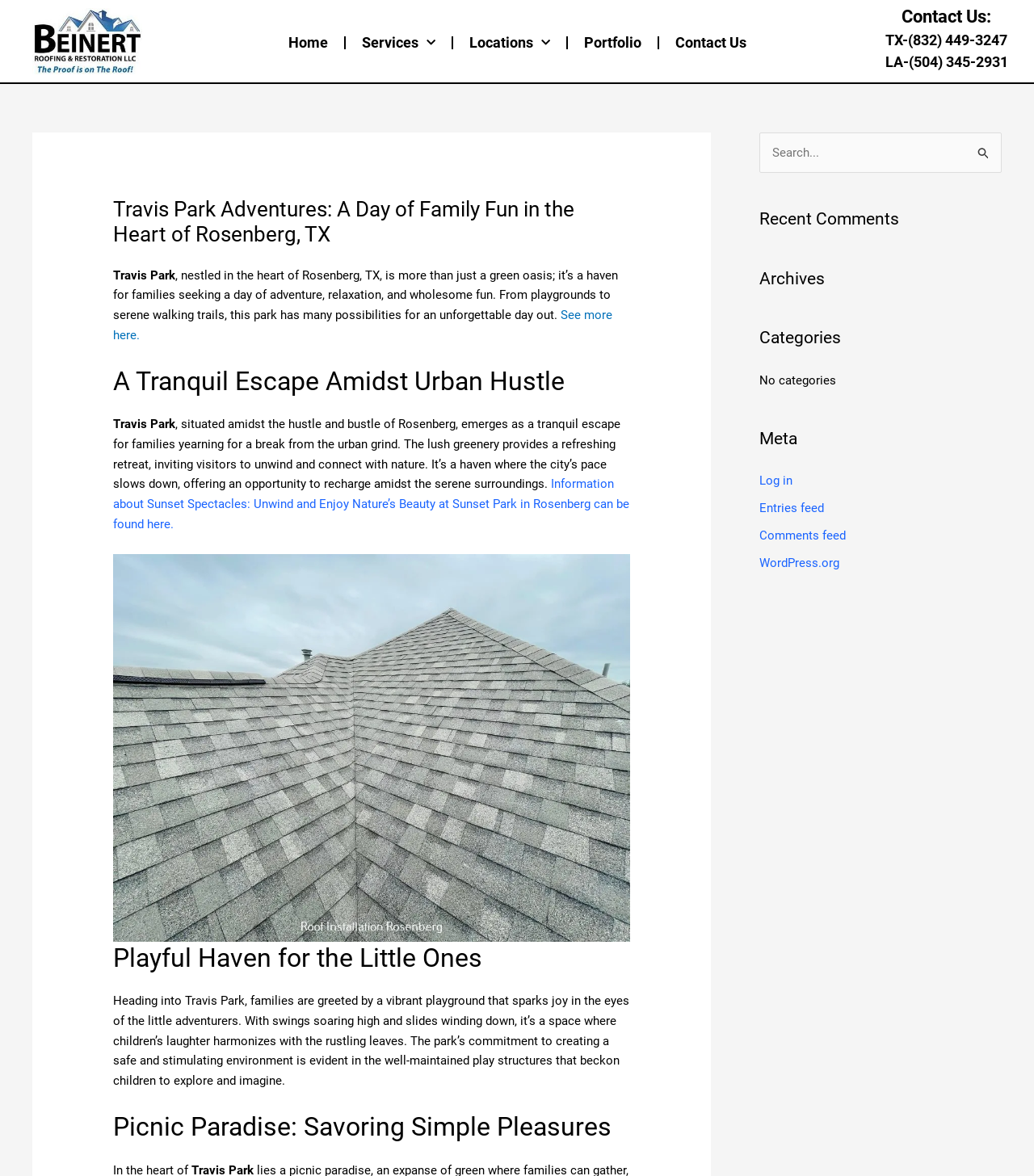Provide a one-word or one-phrase answer to the question:
What is the purpose of the search box?

To search the website